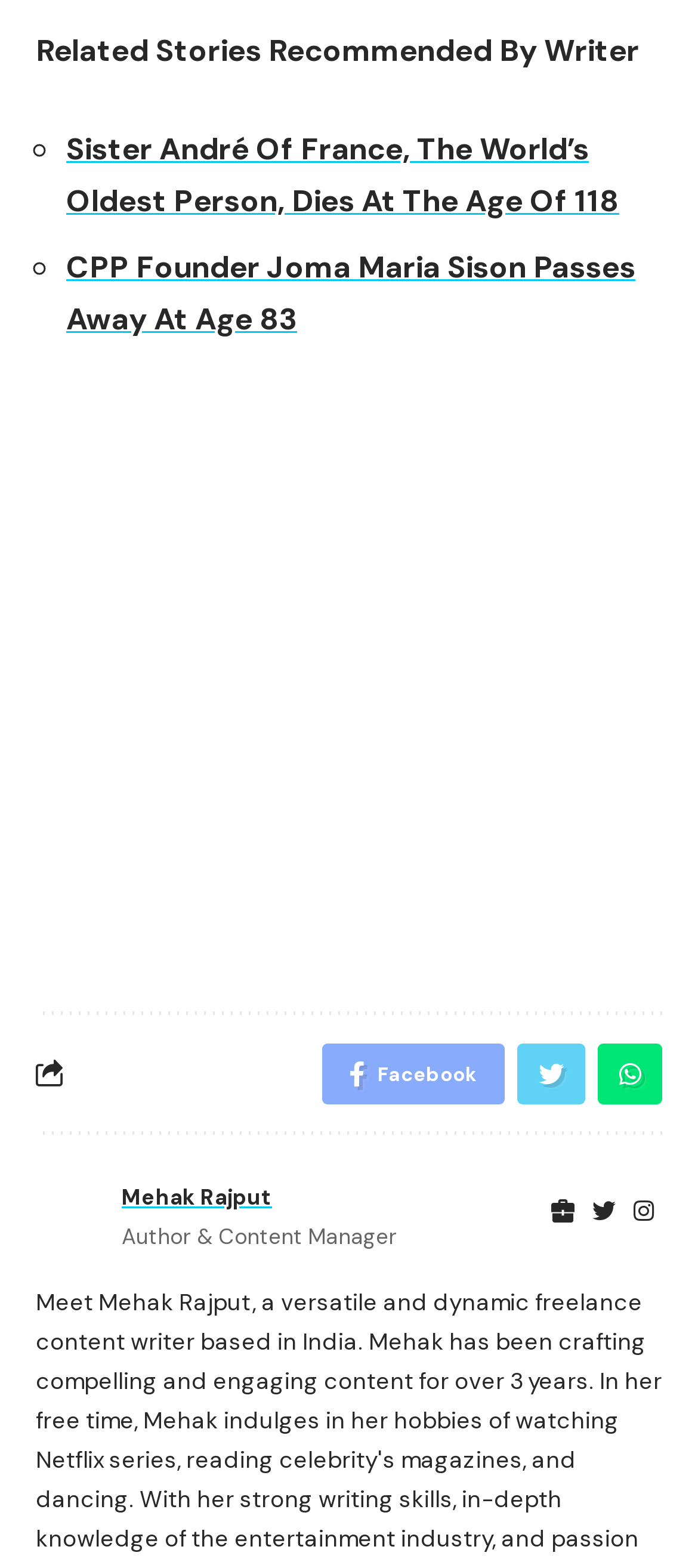Determine the bounding box coordinates for the clickable element to execute this instruction: "Share content on social media". Provide the coordinates as four float numbers between 0 and 1, i.e., [left, top, right, bottom].

[0.777, 0.765, 0.836, 0.782]